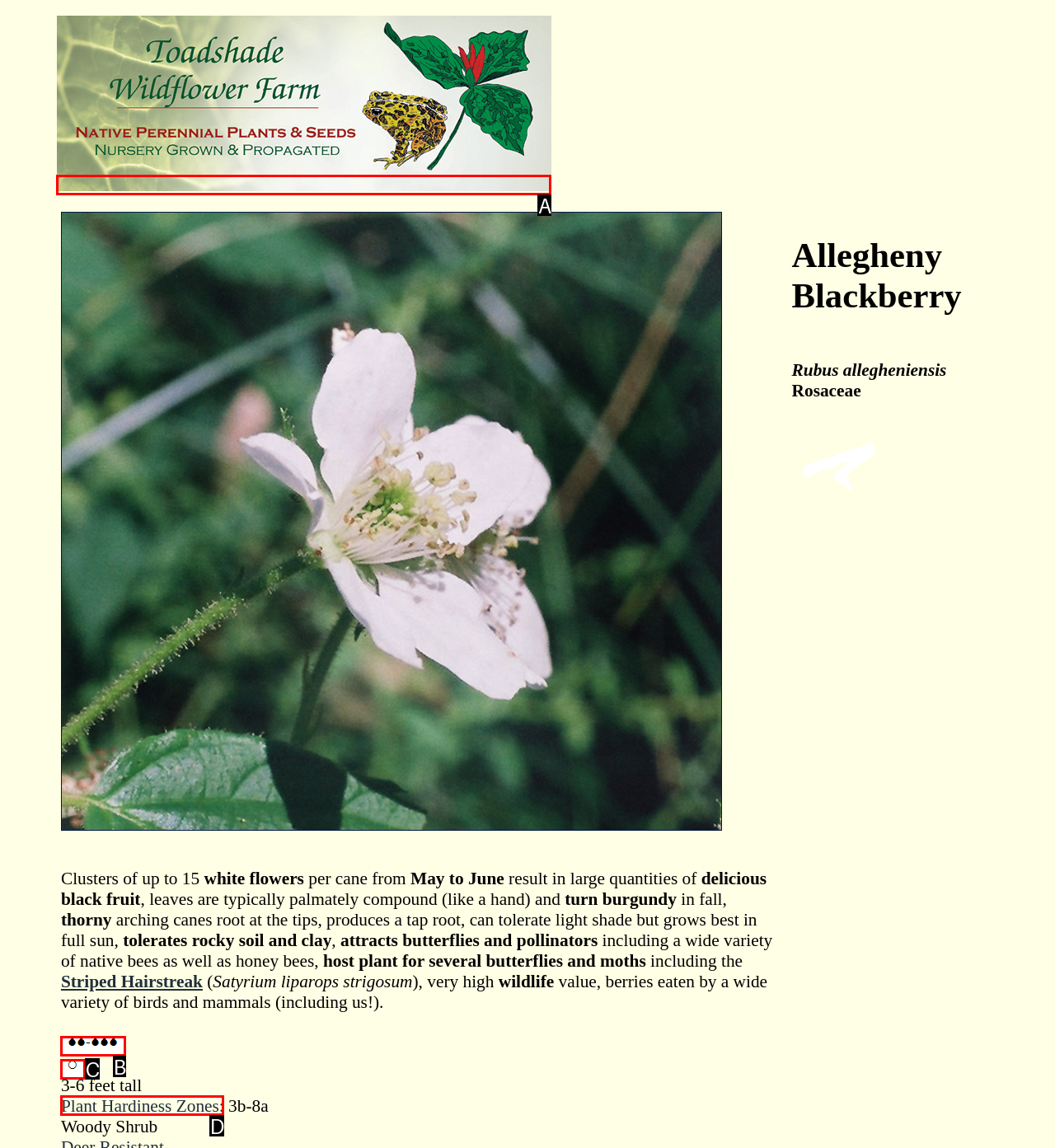Identify the option that best fits this description: Plant Hardiness Zones:
Answer with the appropriate letter directly.

D